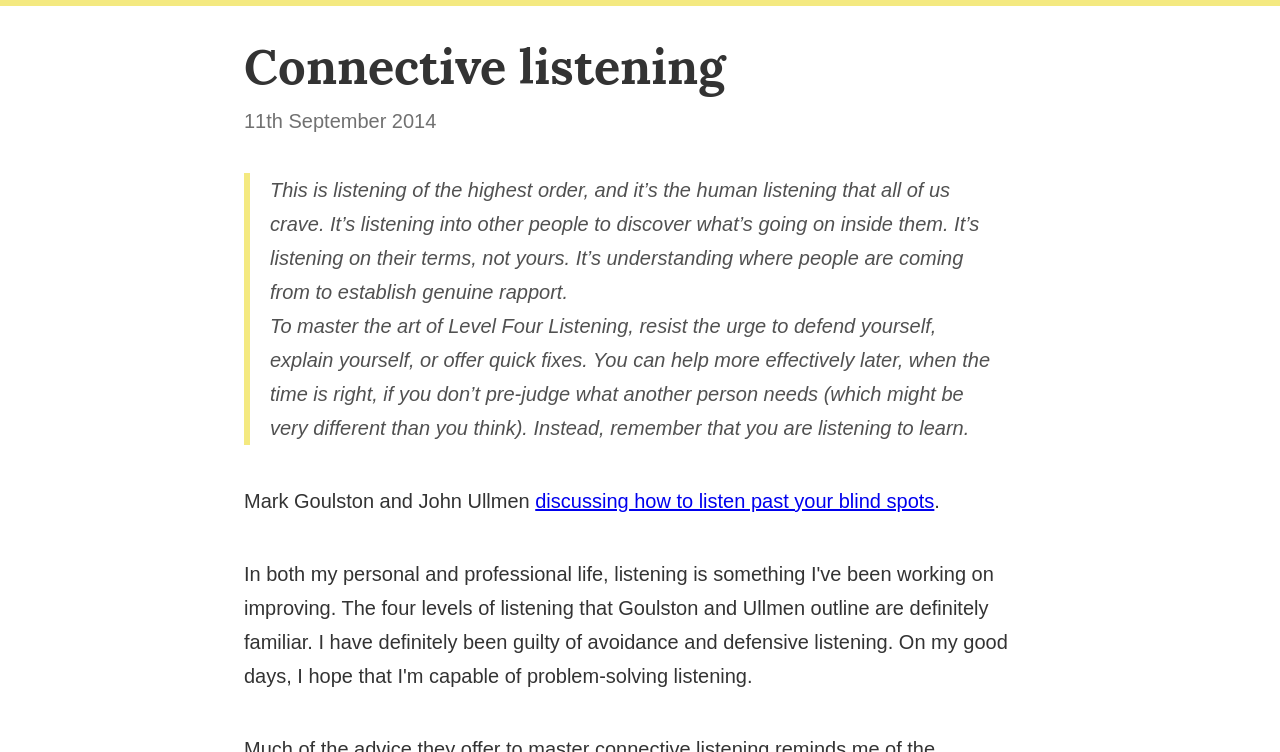What is the purpose of Level Four Listening?
Please utilize the information in the image to give a detailed response to the question.

The purpose of Level Four Listening is mentioned in the blockquote element. The text states that it's 'listening on their terms, not yours. It’s understanding where people are coming from to establish genuine rapport'.